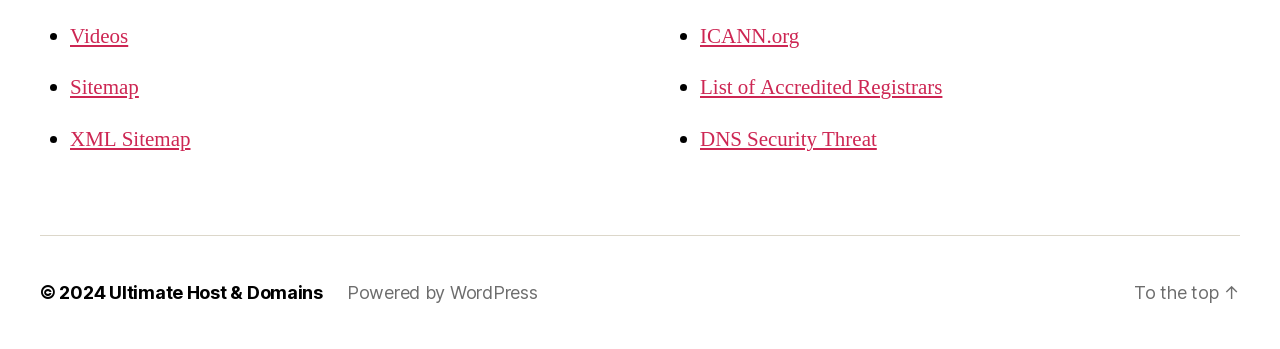Give a one-word or phrase response to the following question: What is the last link on the right side?

To the top